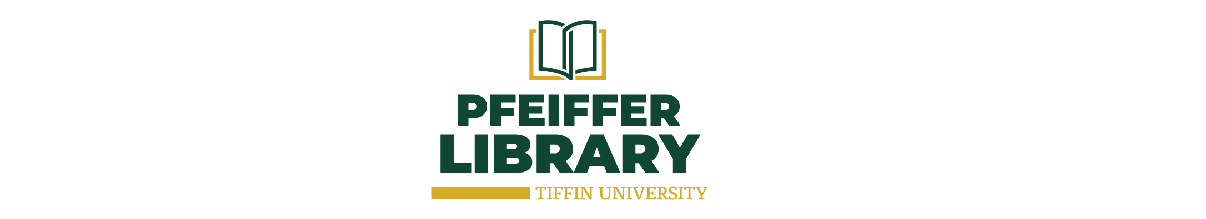Describe every significant element in the image thoroughly.

The image features the logo of Pfeiffer Library at Tiffin University, prominently displaying the name "PFEIFFER LIBRARY" in bold, green letters. Above the text, a stylized open book icon symbolizes knowledge and education. Below the main title, "TIFFIN UNIVERSITY" is presented in a smaller, gold font, indicating the library's affiliation. The overall design is clean and modern, set against a white background, emphasizing the library's commitment to supporting academic research and learning within the university community.